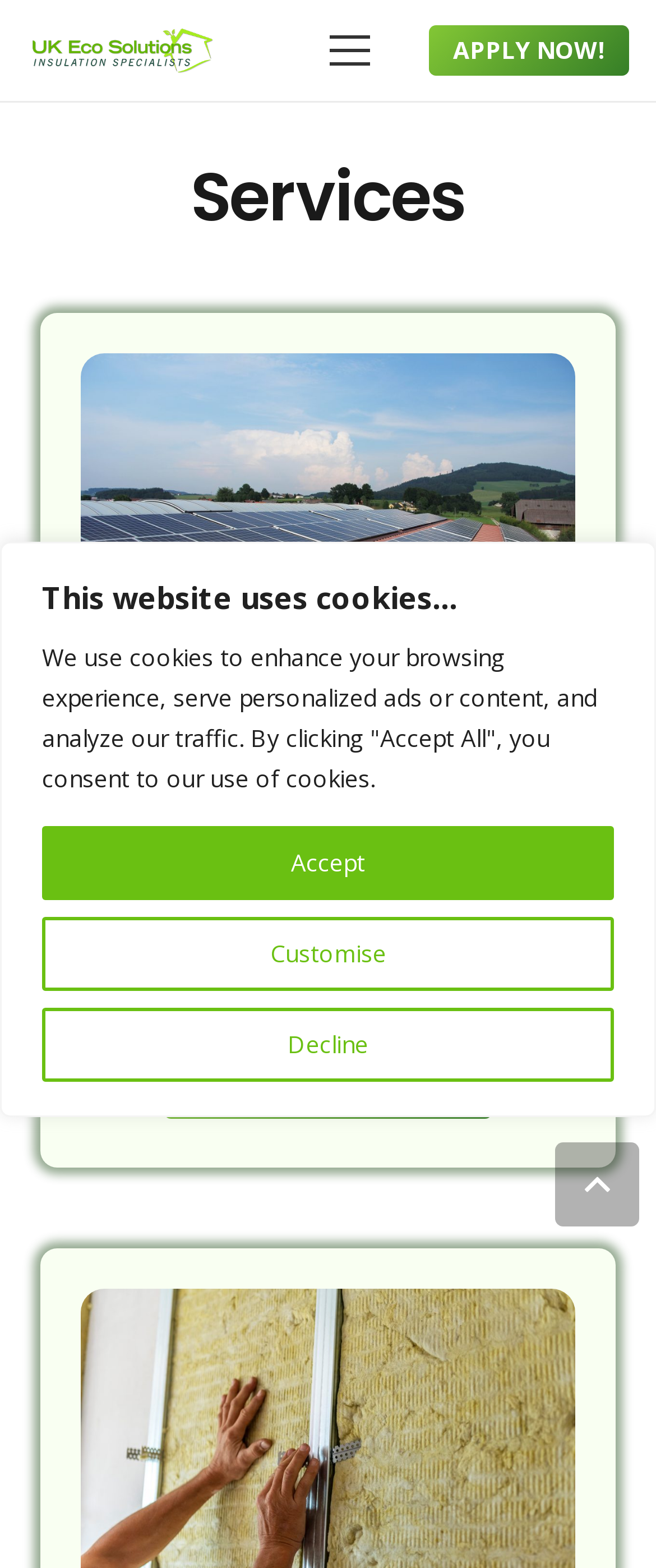Where is the 'Back to top' button located?
Look at the image and respond with a one-word or short phrase answer.

Bottom right